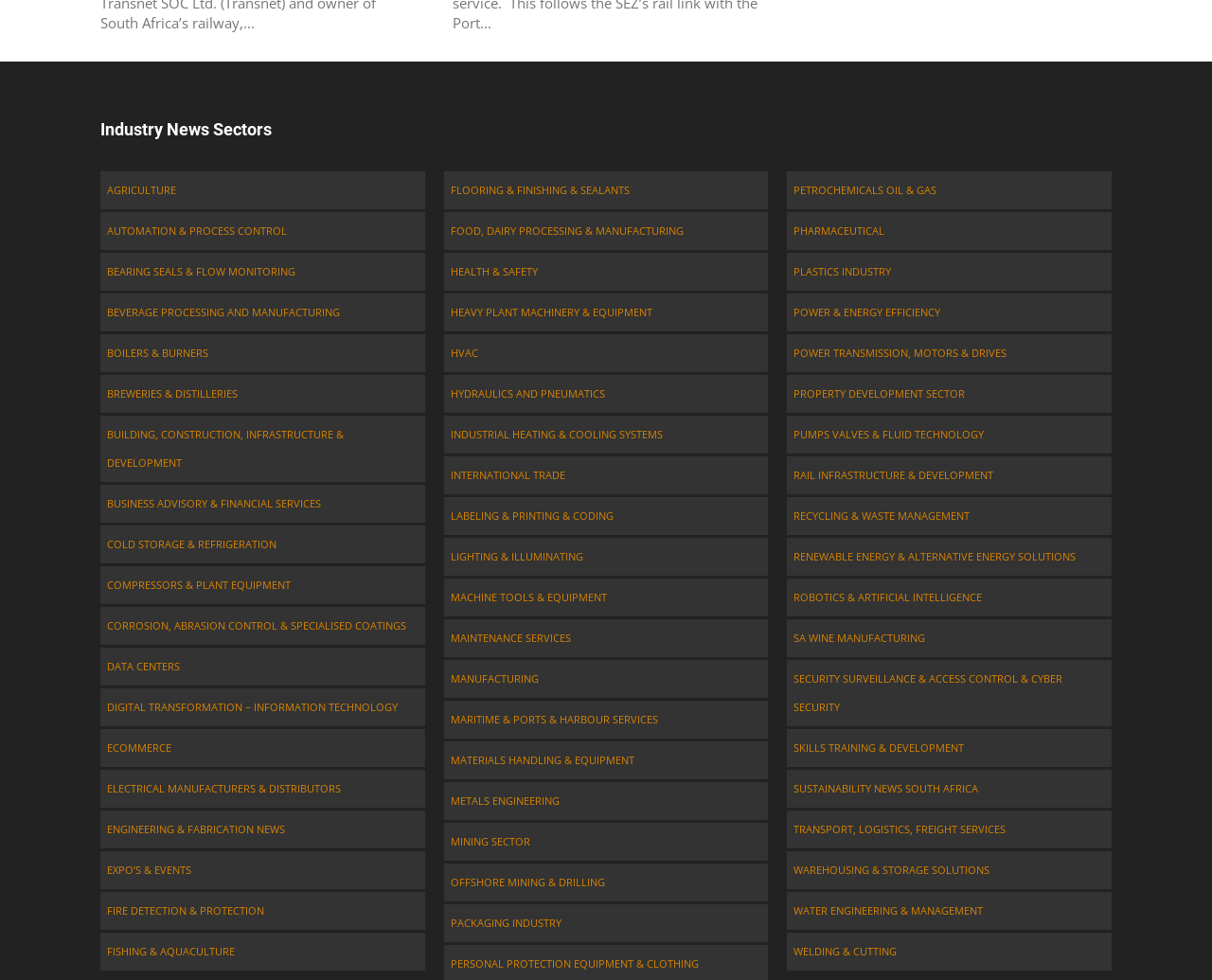Is 'AGRICULTURE' an industry news sector on this webpage?
Please provide a single word or phrase based on the screenshot.

Yes